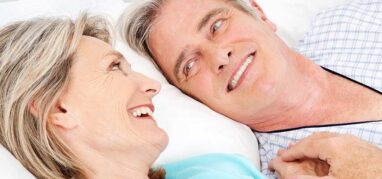Provide a comprehensive description of the image.

This image captures an intimate moment between a smiling older couple lying together on a bed. They gaze lovingly at each other, exuding warmth and connection, with the woman's hair softly framing her face and the man wearing a light-colored shirt. Their expressions reflect a deep bond and affection, emphasizing the joy found in companionship. This visual aligns with themes of love, relationships, and intimacy often explored in discussions about health and well-being in later life, particularly related to topics like sexual health and emotional wellness. The context suggests a focus on the importance of maintaining close relationships as one ages.